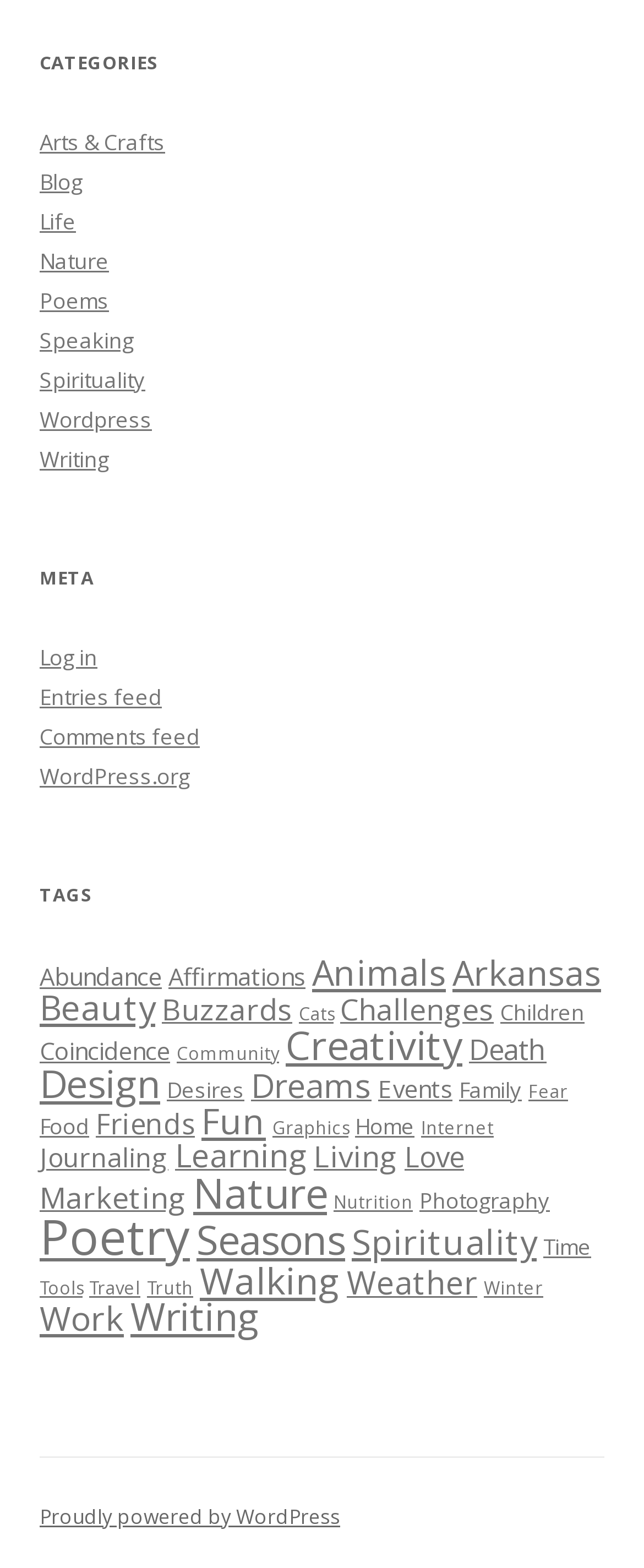Please find the bounding box coordinates of the element that you should click to achieve the following instruction: "Log in to the website". The coordinates should be presented as four float numbers between 0 and 1: [left, top, right, bottom].

[0.062, 0.41, 0.151, 0.429]